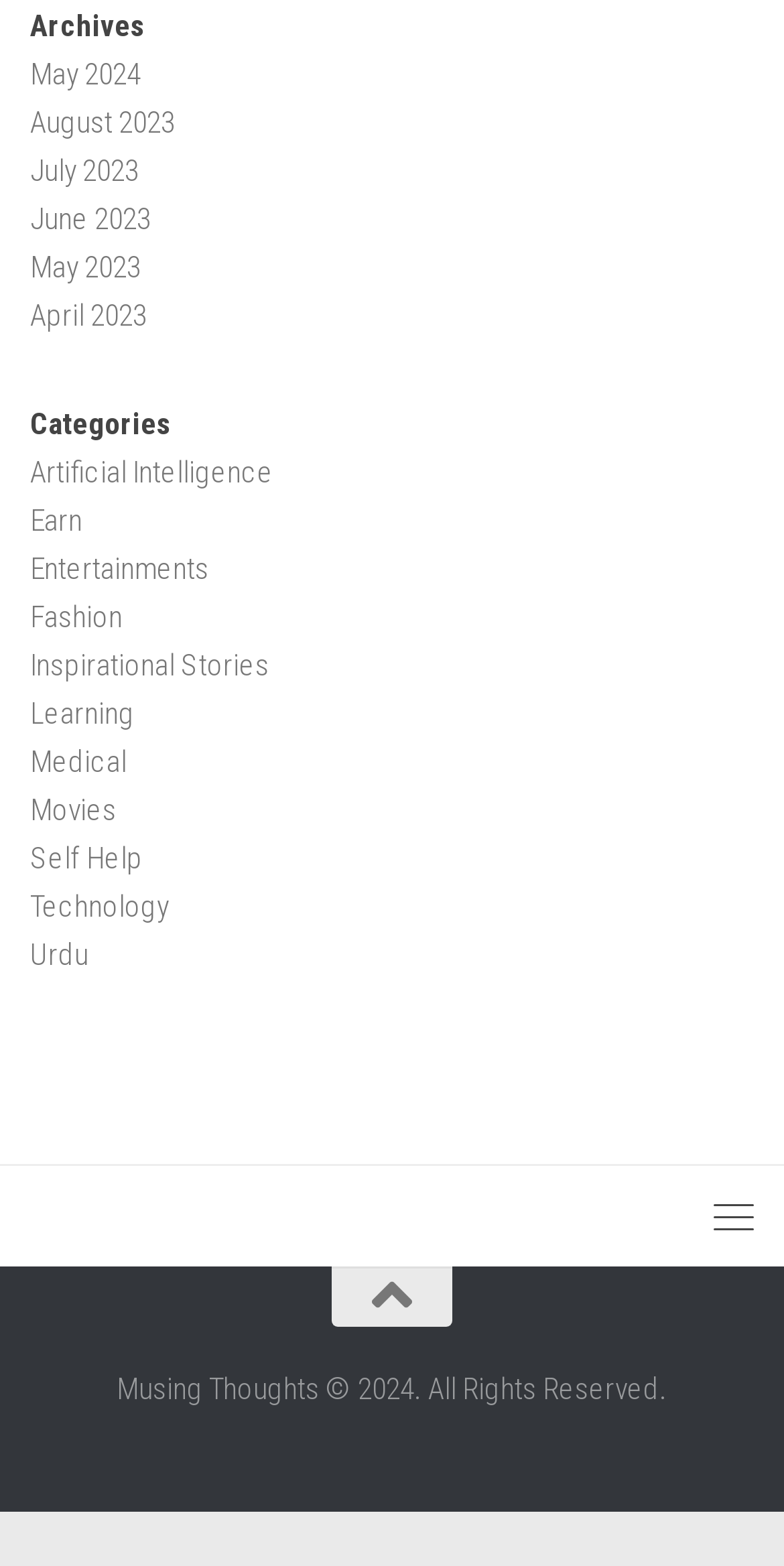Determine the bounding box coordinates of the clickable element to complete this instruction: "browse categories". Provide the coordinates in the format of four float numbers between 0 and 1, [left, top, right, bottom].

[0.038, 0.255, 0.962, 0.286]